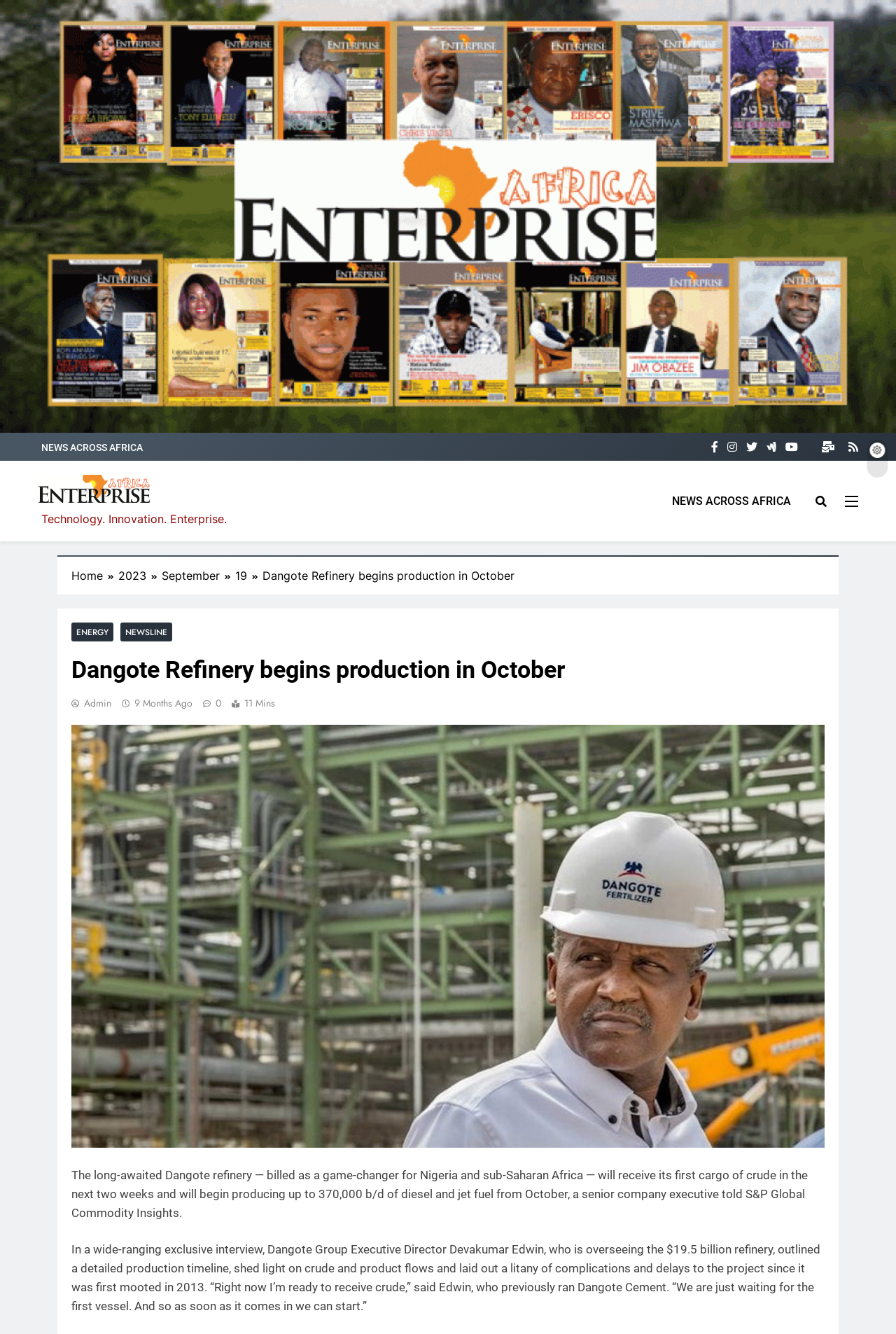Using a single word or phrase, answer the following question: 
What is the expected production capacity of diesel and jet fuel?

370,000 b/d